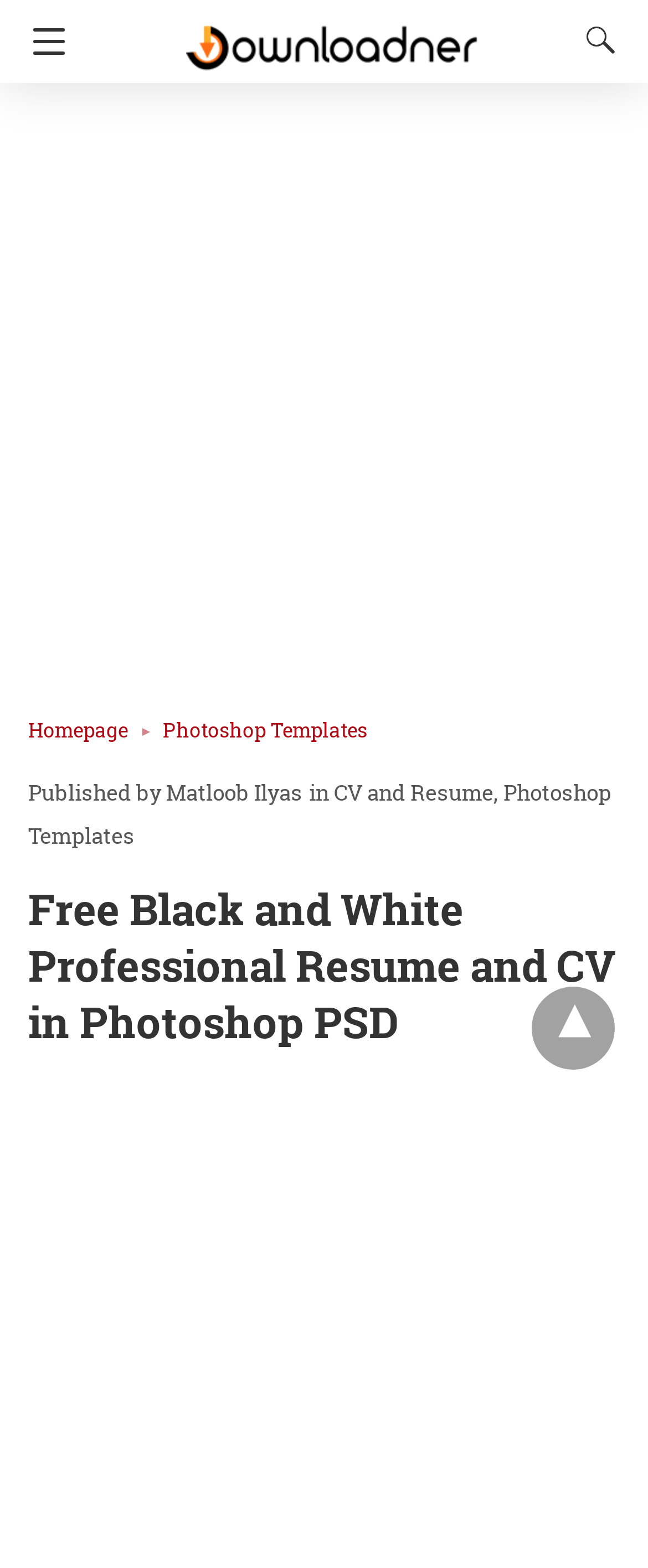Who is the author of the website?
Answer with a single word or phrase, using the screenshot for reference.

Matloob Ilyas